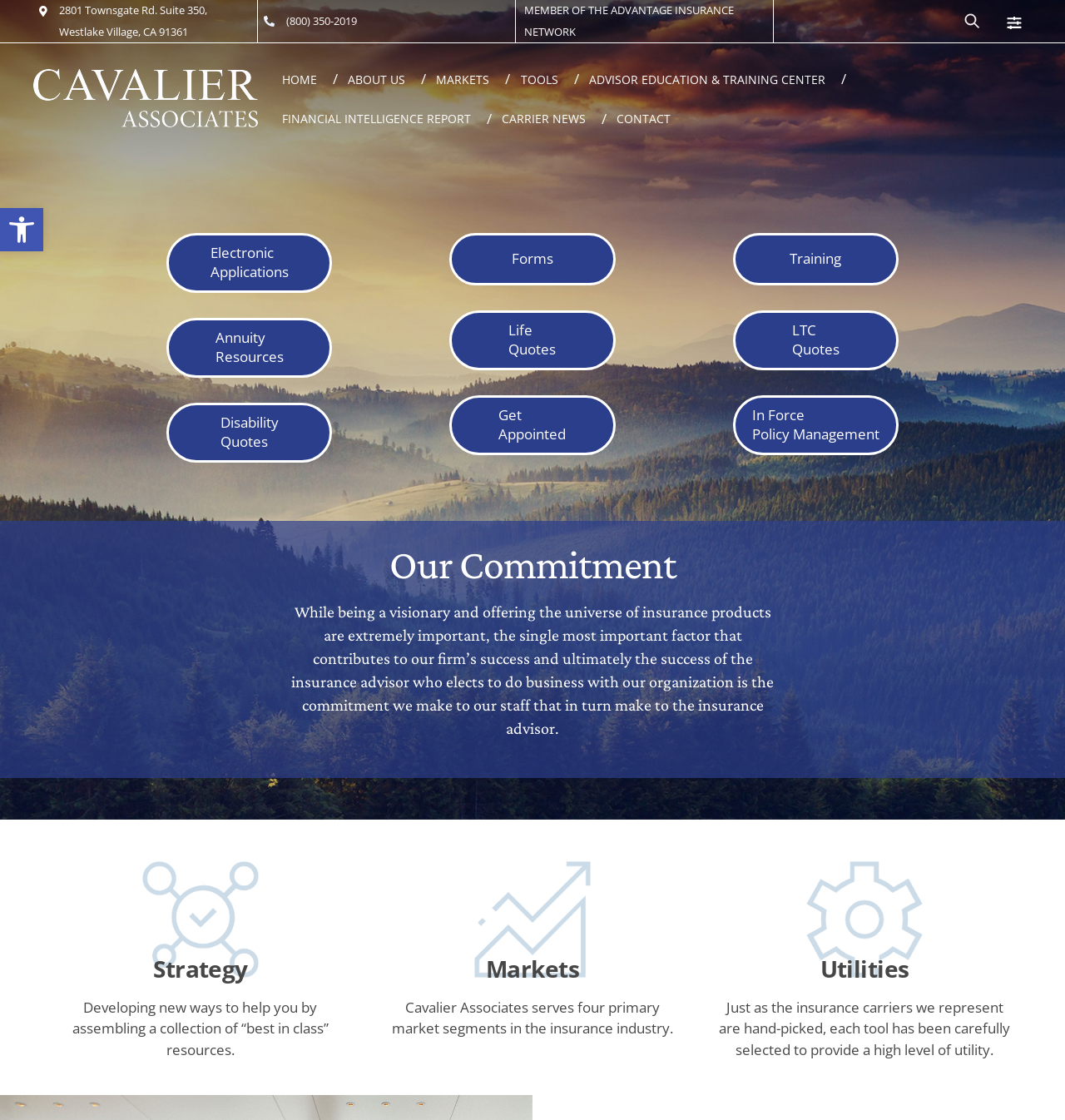Determine the bounding box coordinates of the clickable area required to perform the following instruction: "Get a 'Disability Quotes'". The coordinates should be represented as four float numbers between 0 and 1: [left, top, right, bottom].

[0.156, 0.359, 0.312, 0.413]